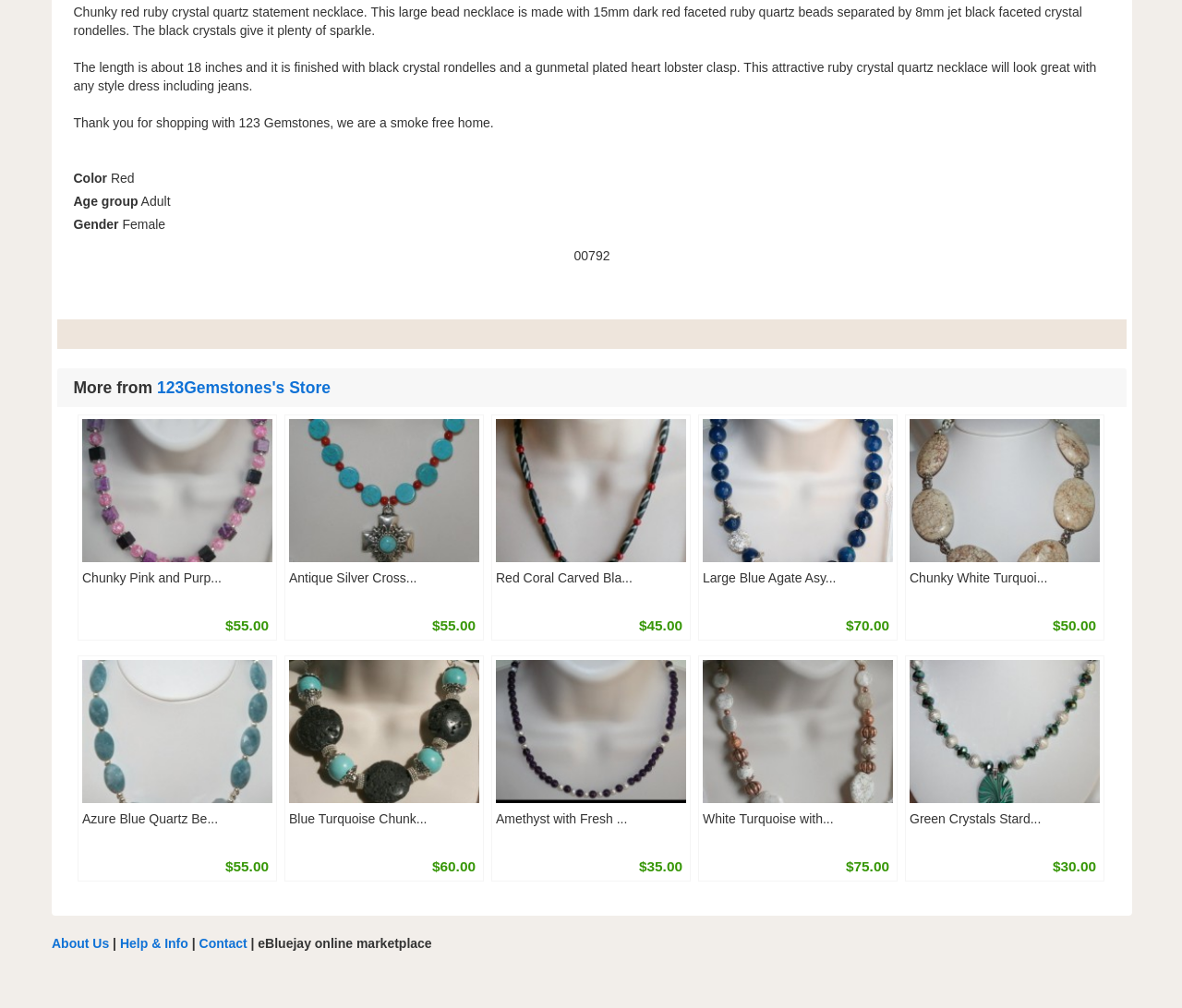Find the bounding box of the web element that fits this description: "Help & Info".

[0.102, 0.929, 0.159, 0.944]